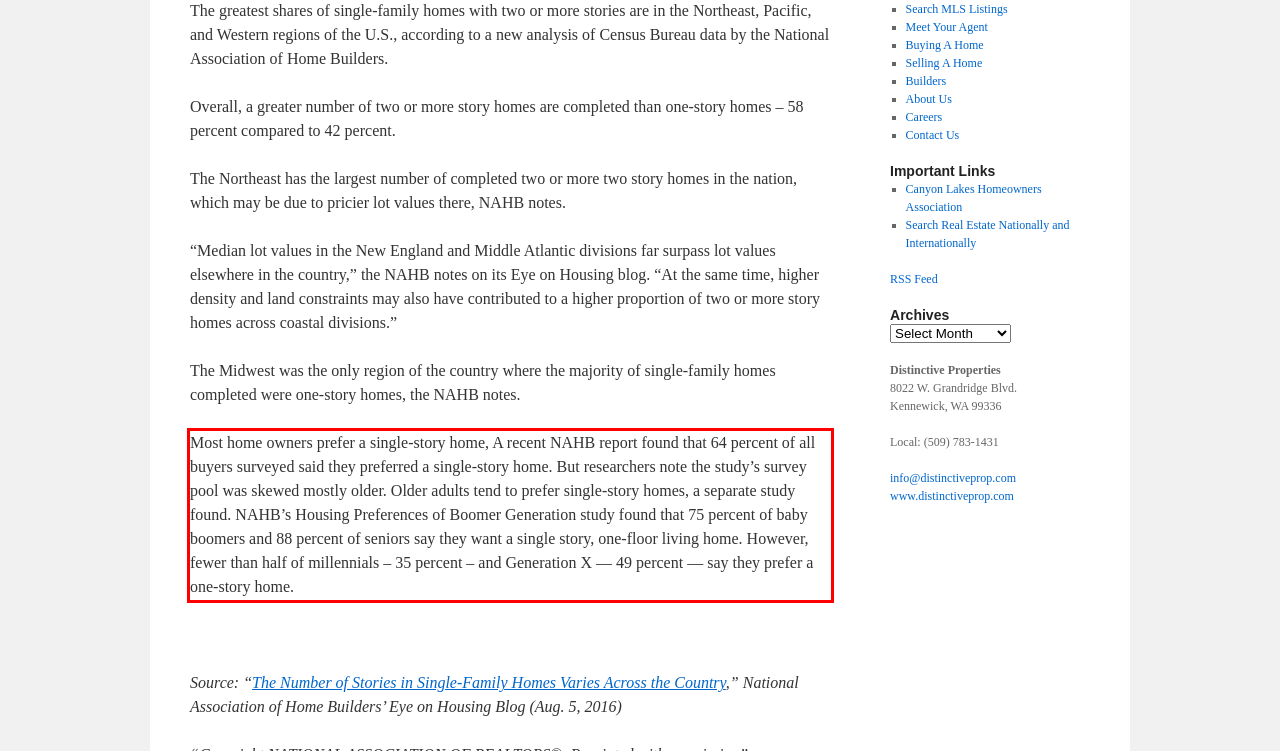Examine the webpage screenshot, find the red bounding box, and extract the text content within this marked area.

Most home owners prefer a single-story home, A recent NAHB report found that 64 percent of all buyers surveyed said they preferred a single-story home. But researchers note the study’s survey pool was skewed mostly older. Older adults tend to prefer single-story homes, a separate study found. NAHB’s Housing Preferences of Boomer Generation study found that 75 percent of baby boomers and 88 percent of seniors say they want a single story, one-floor living home. However, fewer than half of millennials – 35 percent – and Generation X — 49 percent — say they prefer a one-story home.